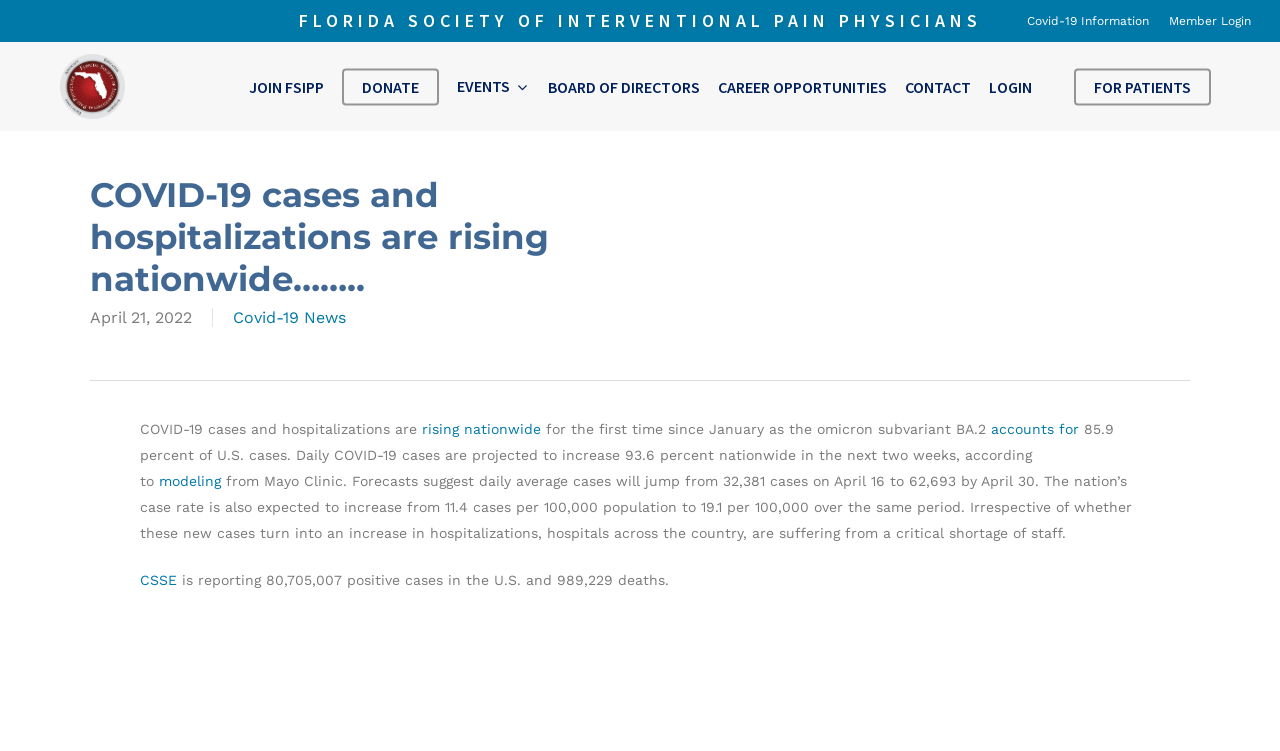Locate the bounding box of the UI element based on this description: "Join FSIPP". Provide four float numbers between 0 and 1 as [left, top, right, bottom].

[0.187, 0.102, 0.26, 0.128]